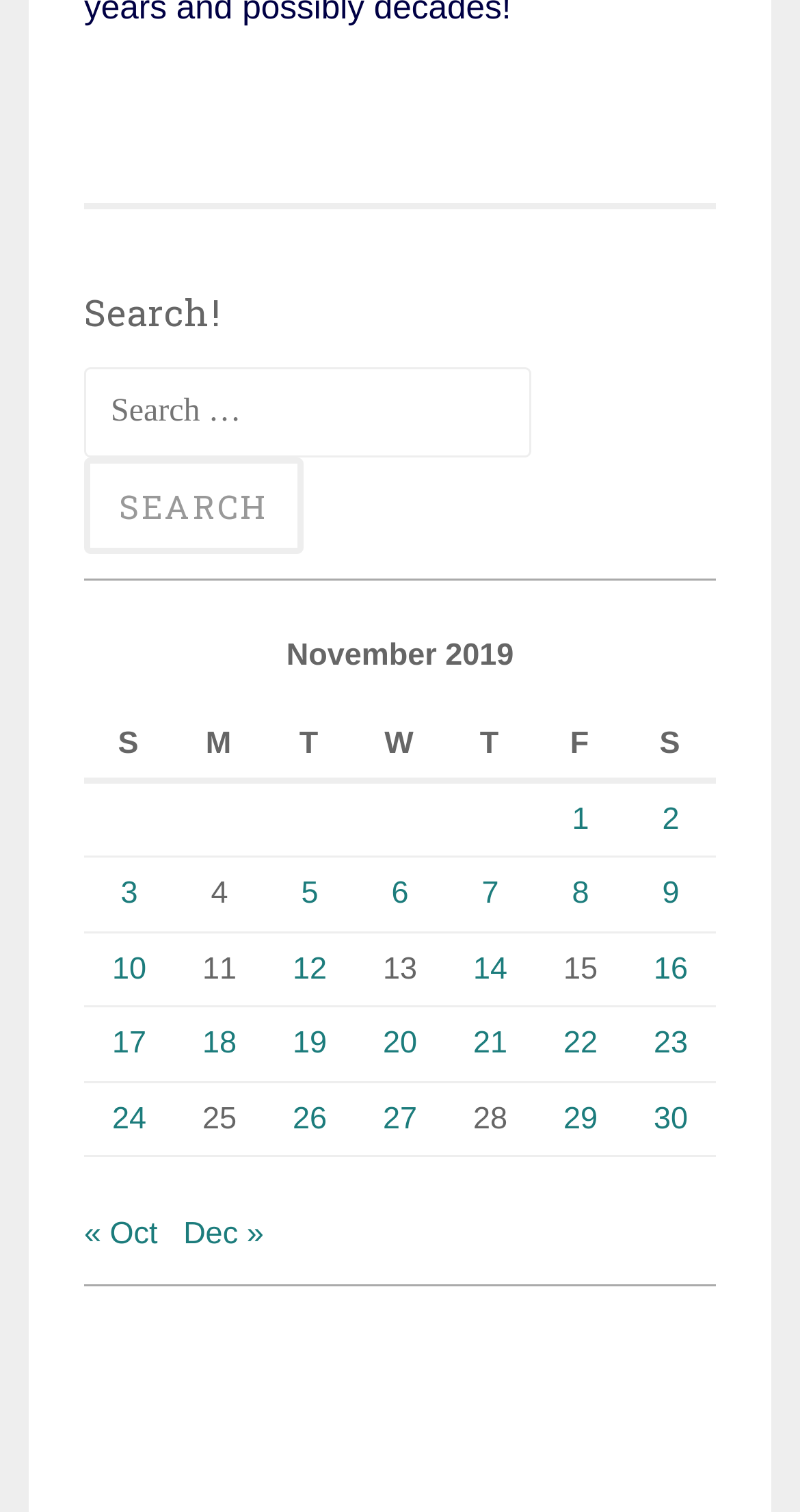What is the purpose of the search bar?
By examining the image, provide a one-word or phrase answer.

Search posts